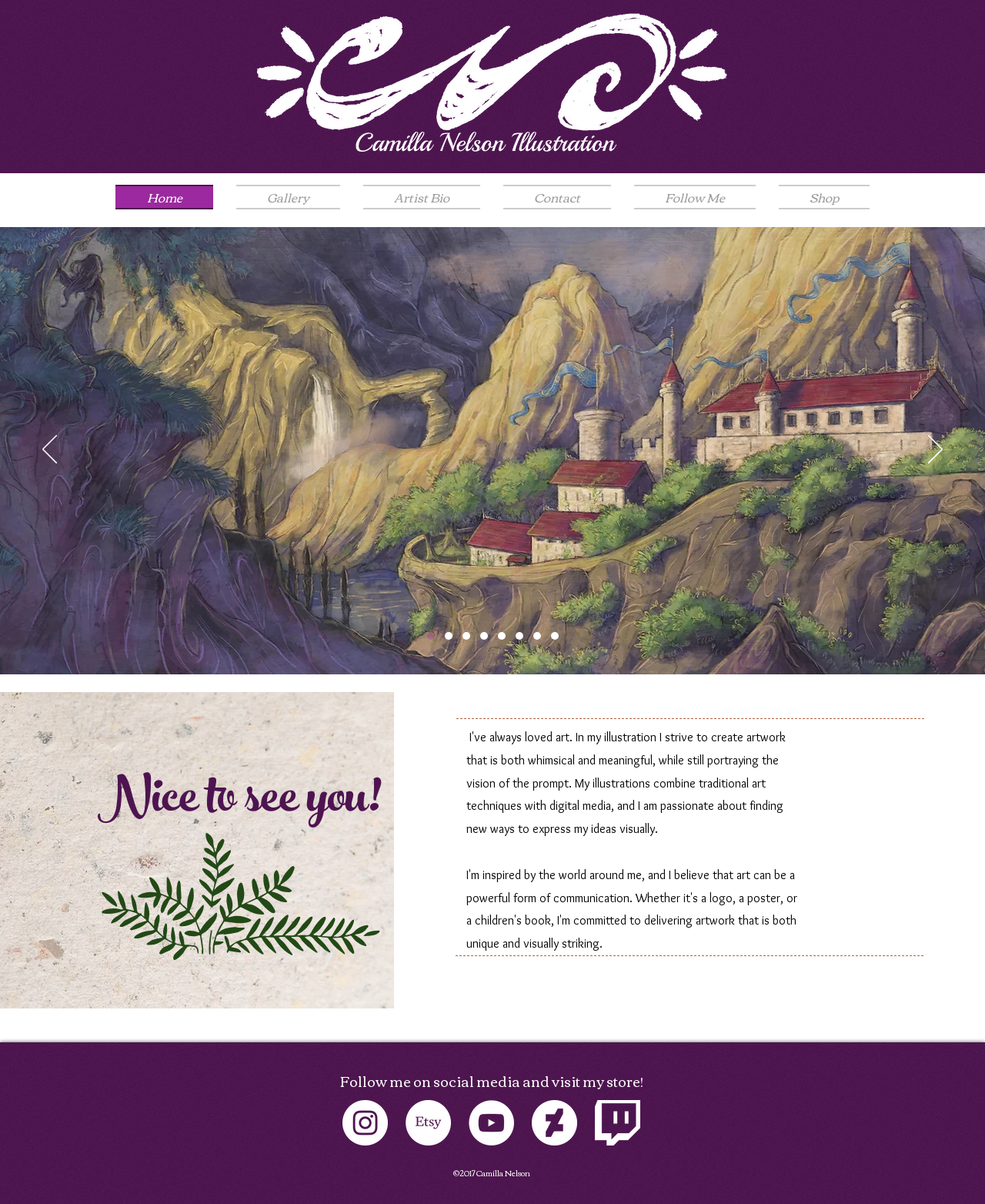Determine the bounding box coordinates for the area that should be clicked to carry out the following instruction: "Contact Camilla Nelson".

[0.499, 0.153, 0.632, 0.174]